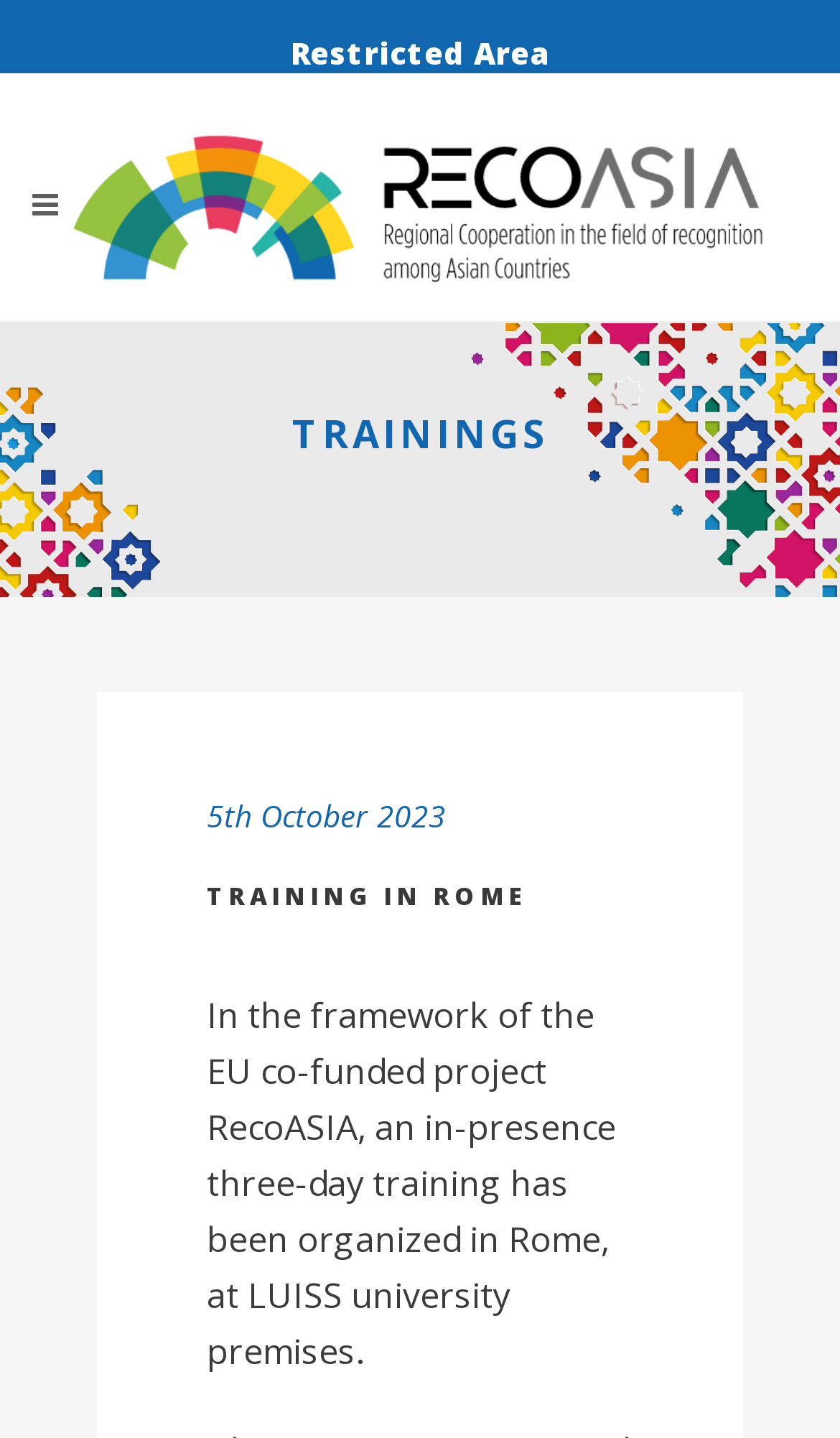Provide a brief response to the question below using one word or phrase:
What is the date of the training?

5th October 2023